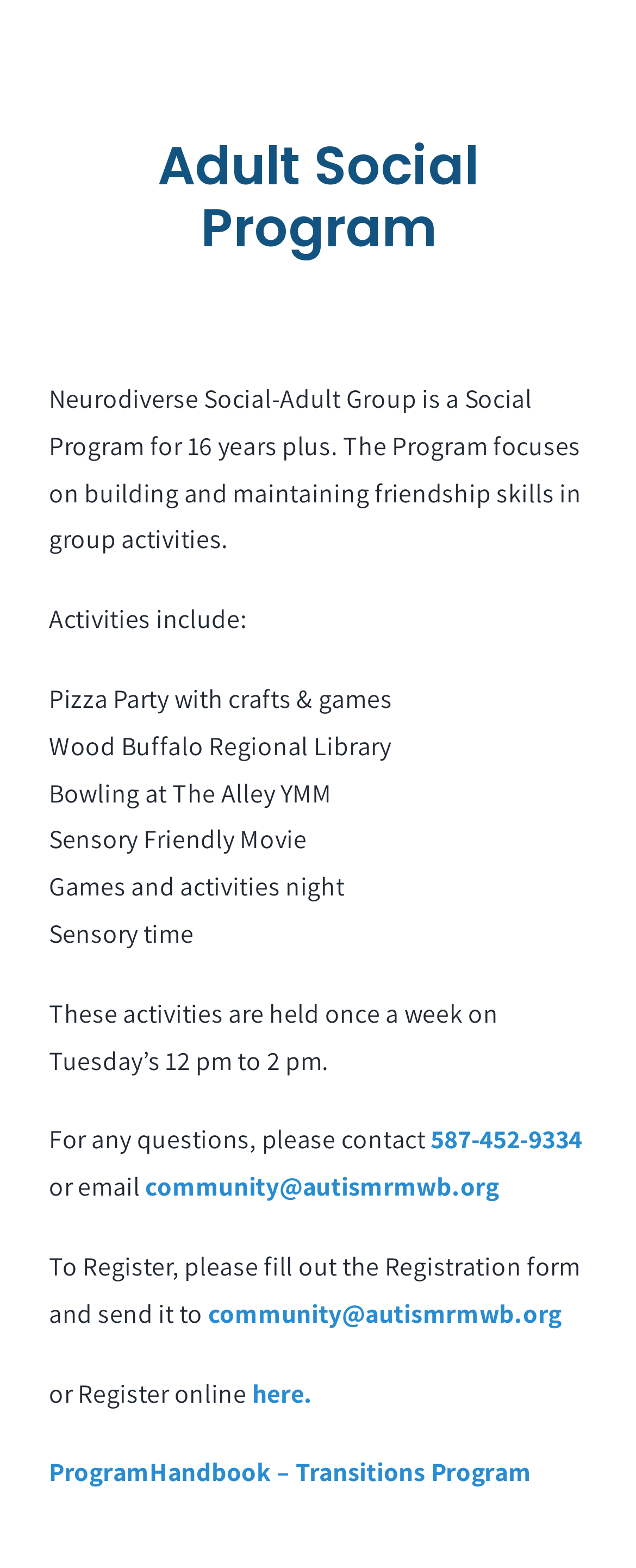From the element description: "ProgramHandbook – Transitions Program", extract the bounding box coordinates of the UI element. The coordinates should be expressed as four float numbers between 0 and 1, in the order [left, top, right, bottom].

[0.077, 0.928, 0.836, 0.95]